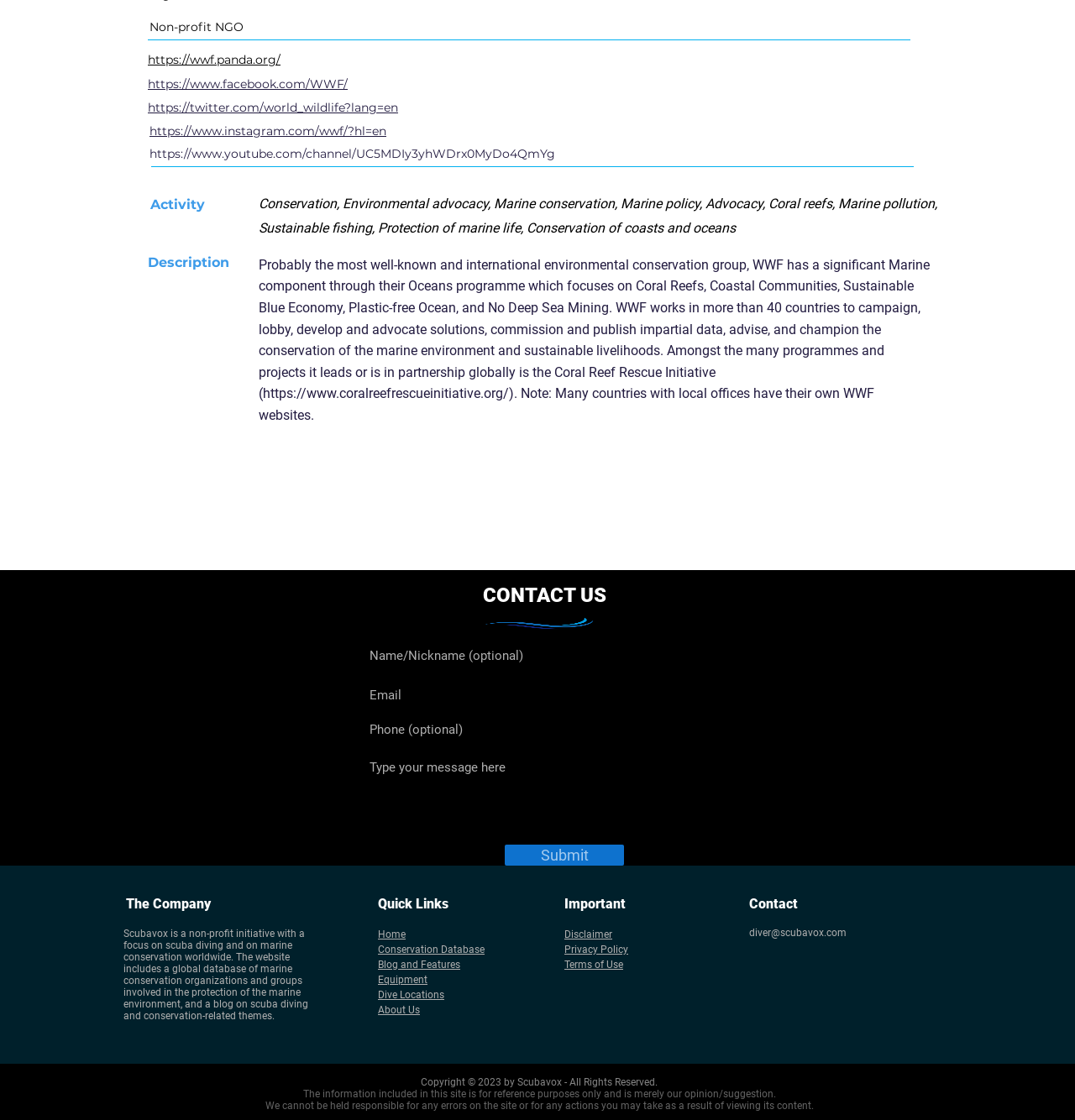Determine the bounding box coordinates for the HTML element described here: "placeholder="Type your message here"".

[0.327, 0.669, 0.724, 0.74]